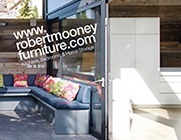What material is used for the cabinetry in the background?
Using the information from the image, give a concise answer in one word or a short phrase.

Sleek